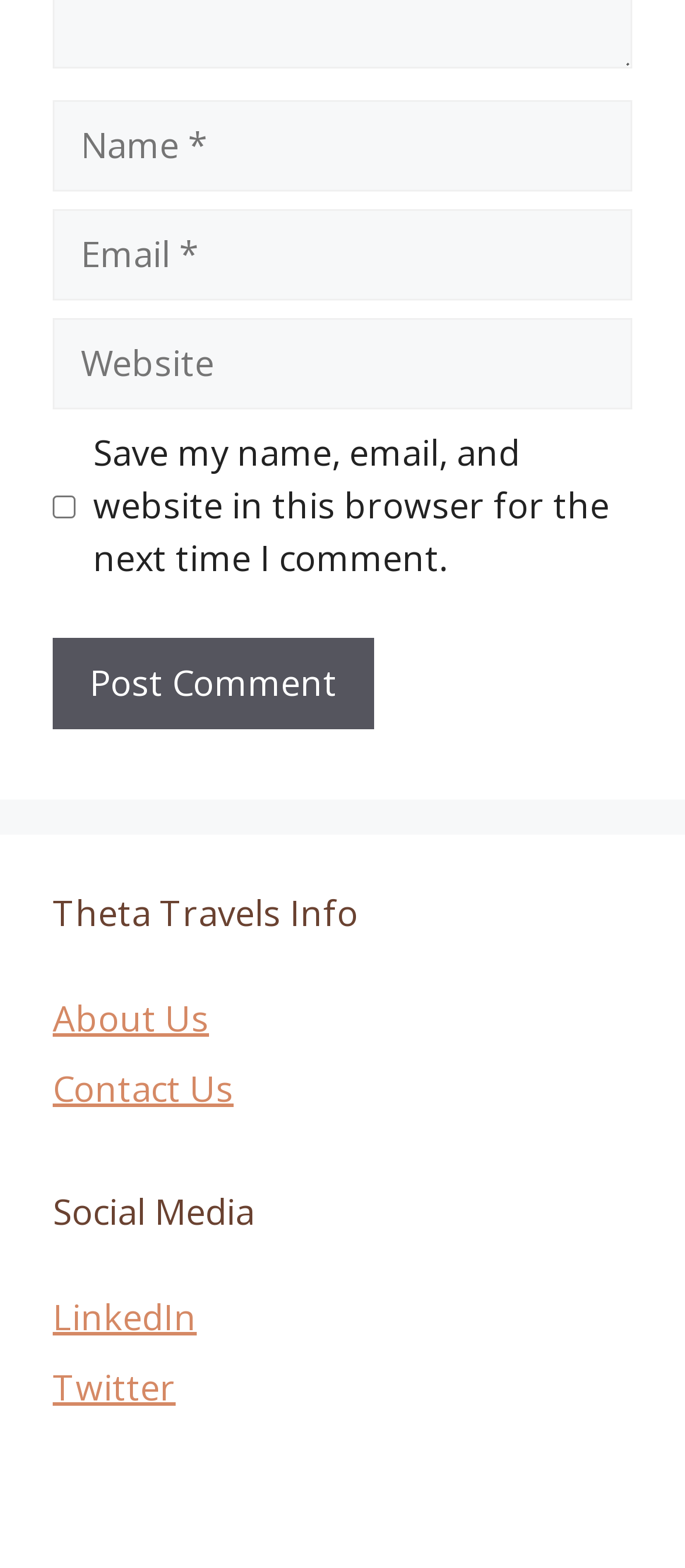Show the bounding box coordinates of the region that should be clicked to follow the instruction: "Visit the About Us page."

[0.077, 0.634, 0.305, 0.665]